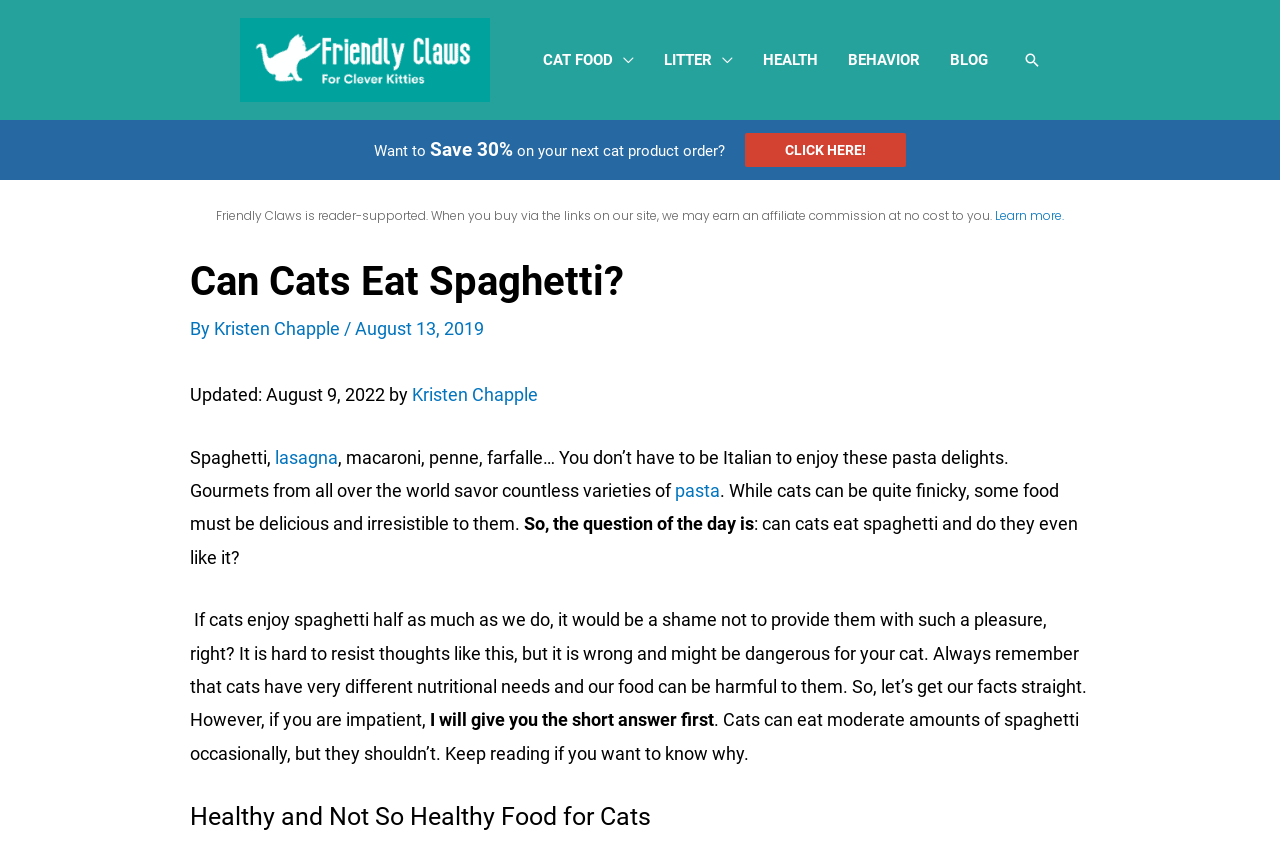Identify the bounding box coordinates for the element you need to click to achieve the following task: "Click on the 'CAT FOOD' menu toggle". Provide the bounding box coordinates as four float numbers between 0 and 1, in the form [left, top, right, bottom].

[0.412, 0.041, 0.507, 0.099]